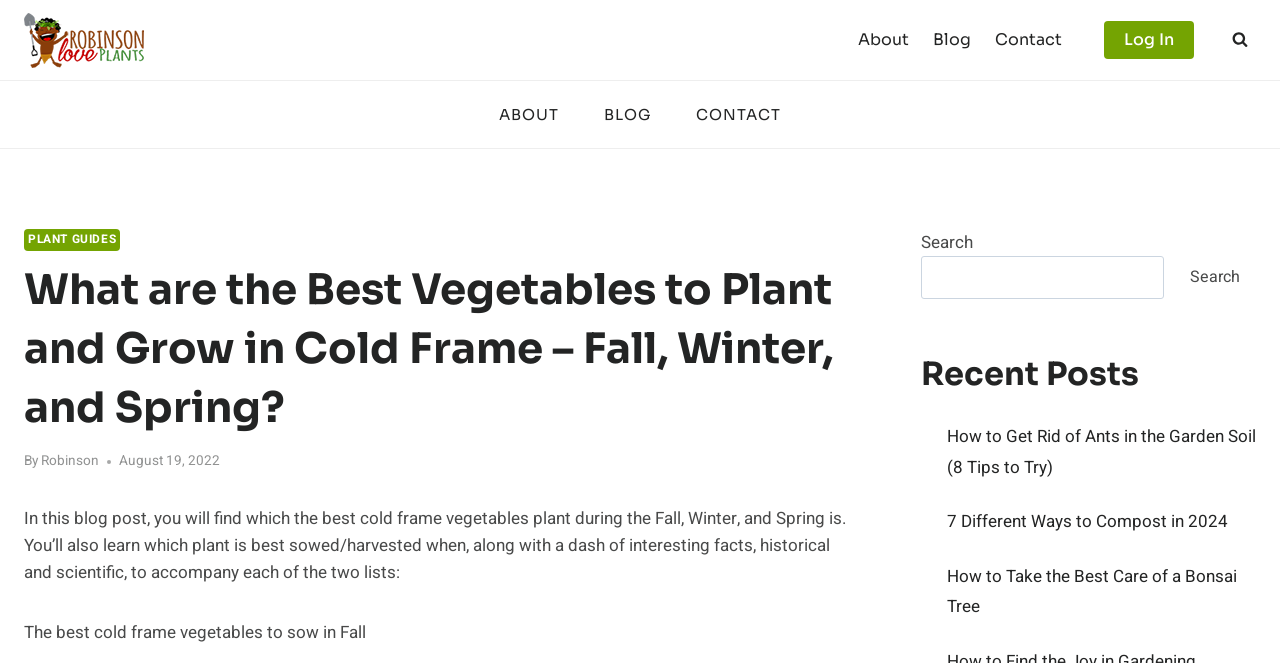Extract the primary header of the webpage and generate its text.

What are the Best Vegetables to Plant and Grow in Cold Frame – Fall, Winter, and Spring?